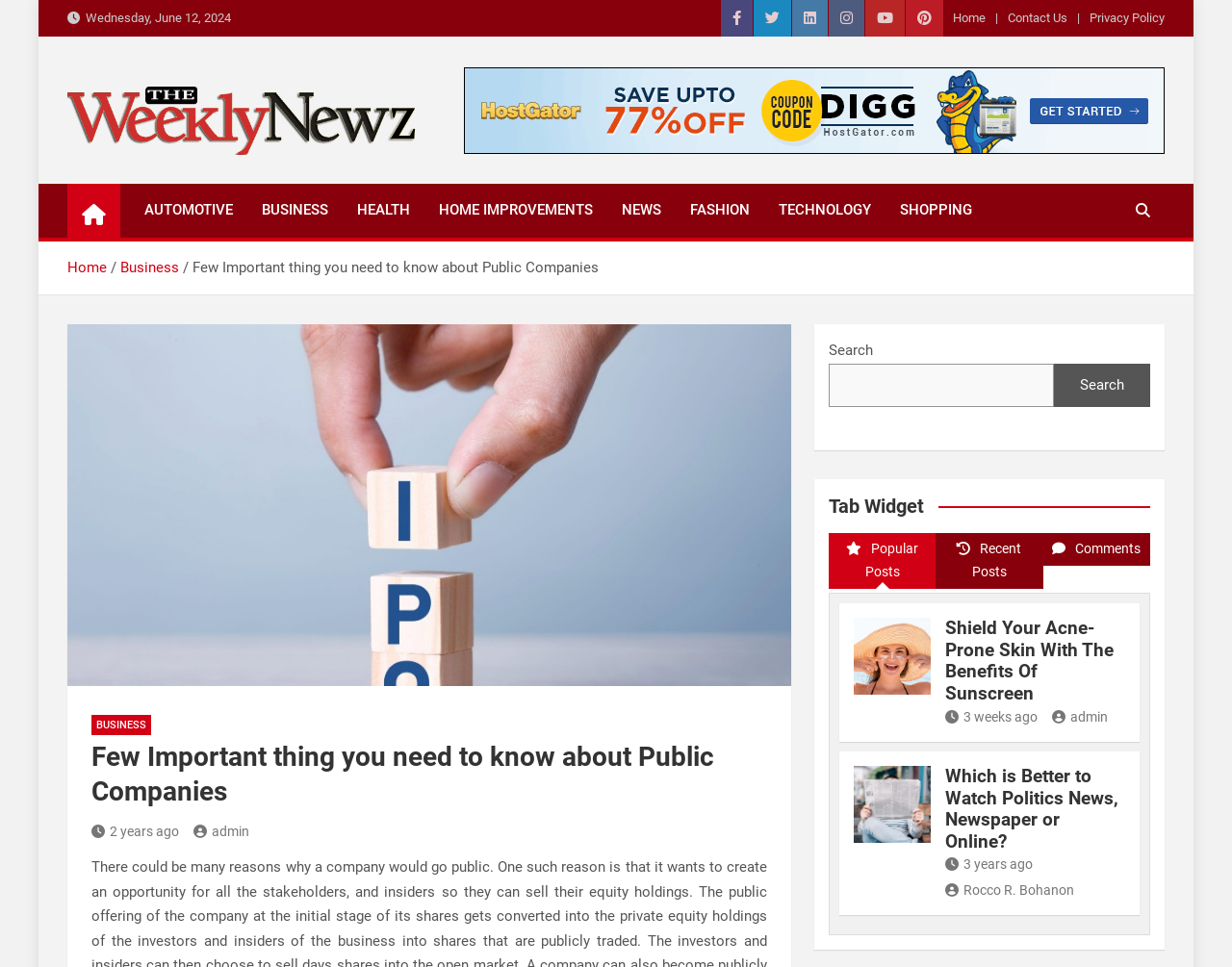What is the date displayed on the webpage?
Using the information presented in the image, please offer a detailed response to the question.

The date is displayed at the top of the webpage, in the format 'Wednesday, June 12, 2024', which suggests that the webpage is displaying news or articles with a specific date.